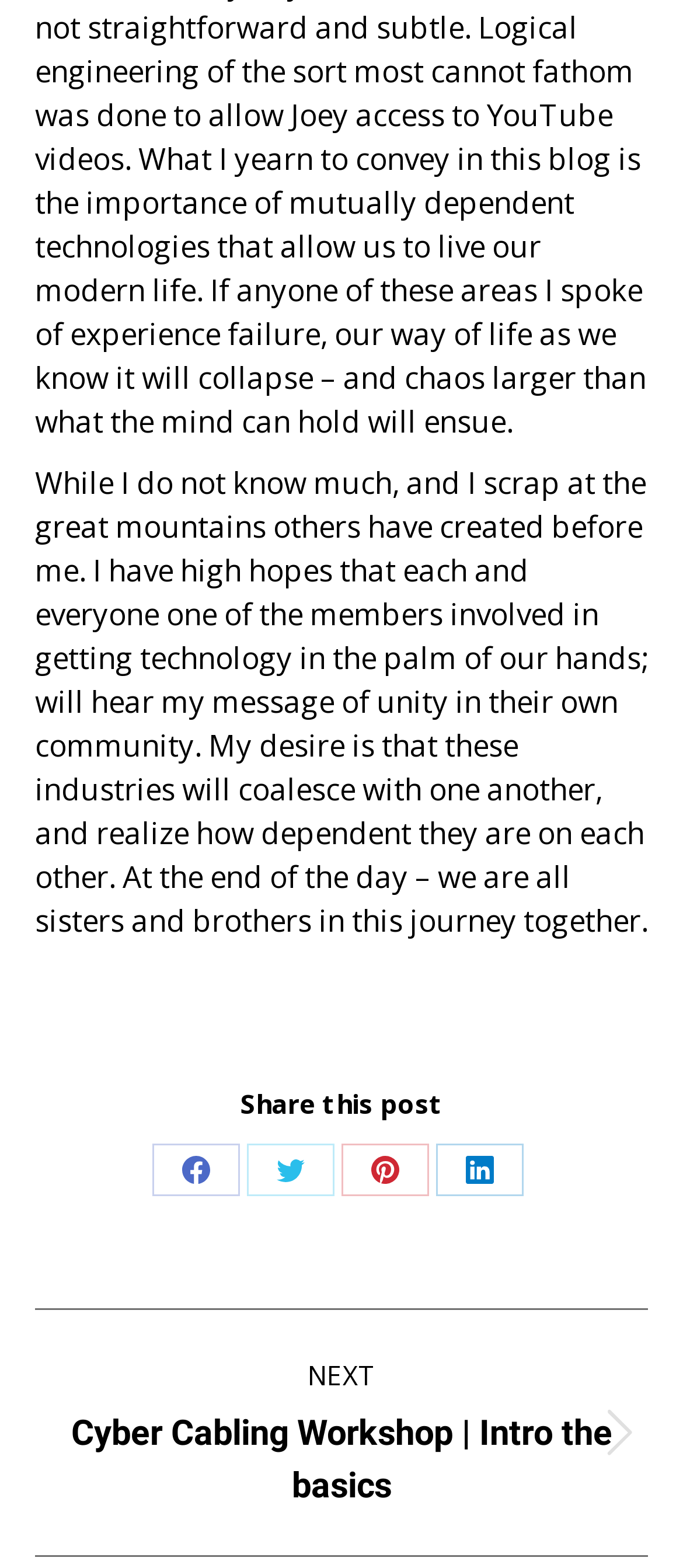What is the author's desire?
Give a single word or phrase answer based on the content of the image.

unity in their own community